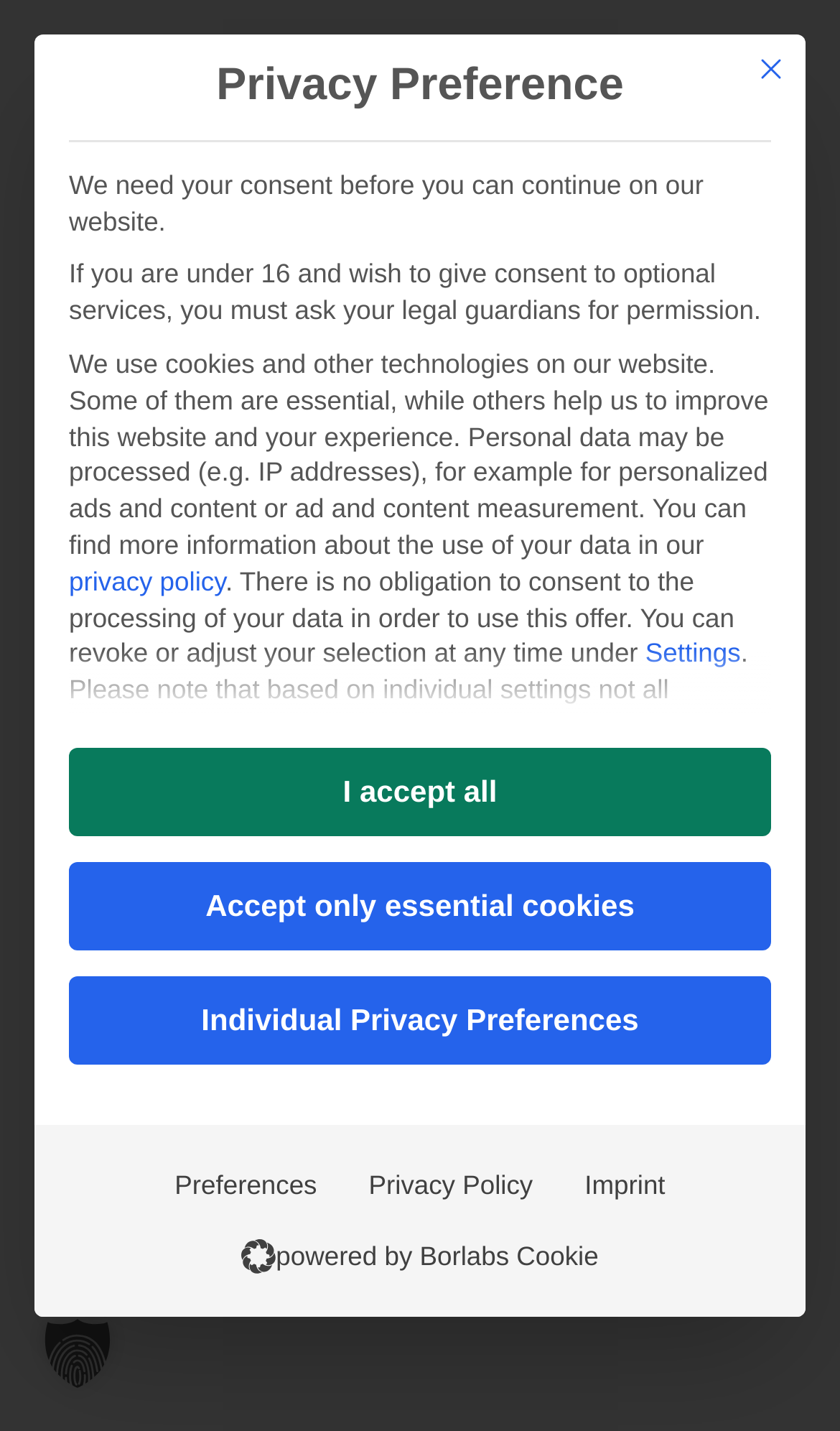Find and indicate the bounding box coordinates of the region you should select to follow the given instruction: "read privacy policy".

[0.082, 0.396, 0.268, 0.417]